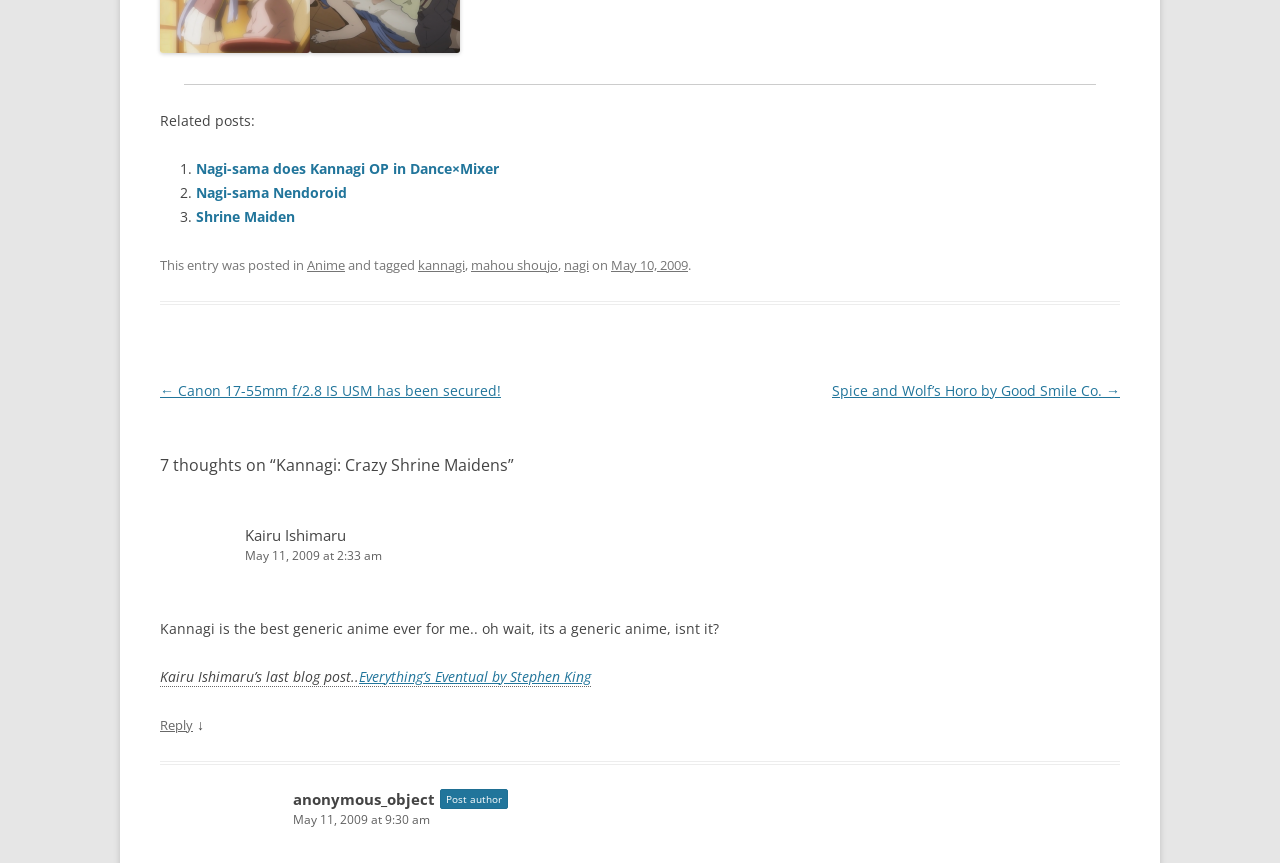Please give the bounding box coordinates of the area that should be clicked to fulfill the following instruction: "Click on the link to Kannagi OP in Dance×Mixer". The coordinates should be in the format of four float numbers from 0 to 1, i.e., [left, top, right, bottom].

[0.153, 0.184, 0.39, 0.206]